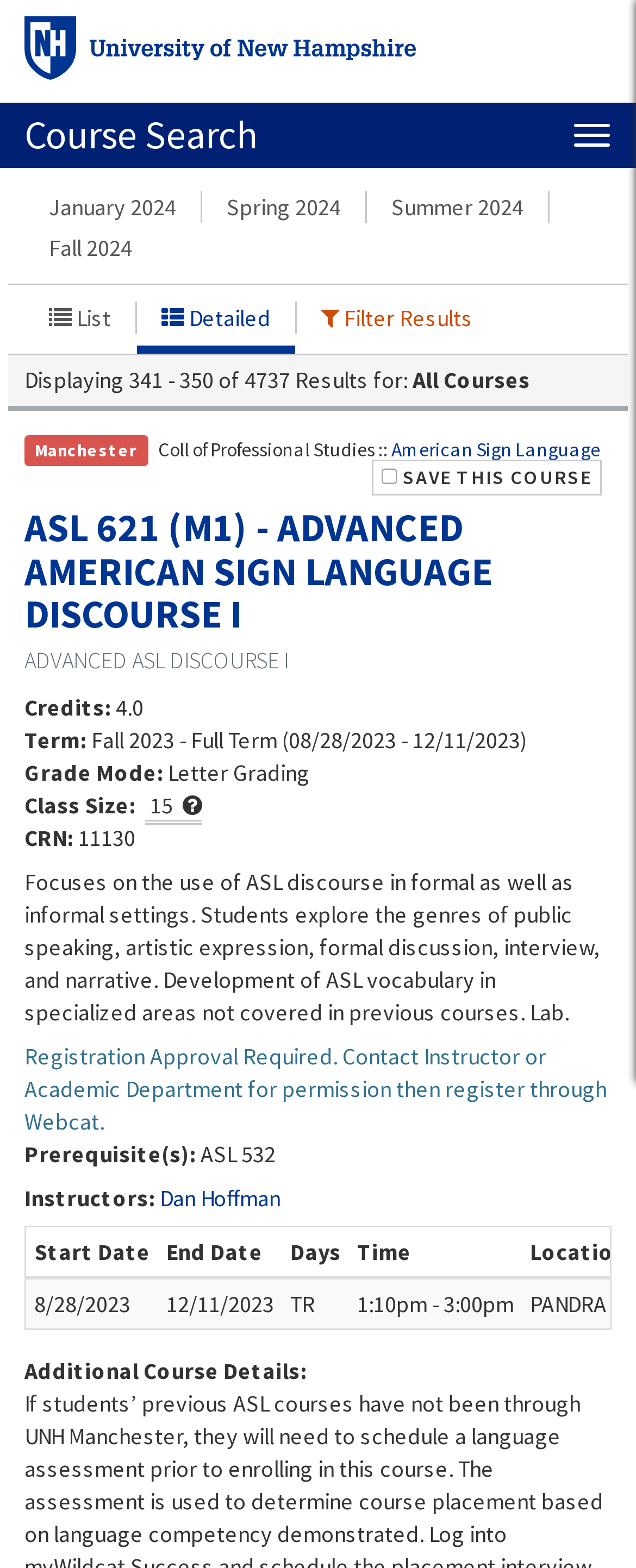Describe all visible elements and their arrangement on the webpage.

The webpage is a course search page for the University of New Hampshire, specifically for the Fall 2023 semester. At the top, there is a University of New Hampshire logo on the left and a navigation toggle button on the right. Below the logo, there is a heading that reads "Course Search" and a subheading that reads "TIMEROOM: FALL 2023". 

On the same level as the subheading, there are links to other semesters, including January 2024, Spring 2024, Summer 2024, and Fall 2024. Below these links, there are three more links: "List", "Detailed", and "Filter Results". 

The main content of the page is a course listing, which displays 341-350 of 4737 results. The course listing is divided into sections, each with a heading that includes the course name, such as "ASL 621 (M1) - ADVANCED AMERICAN SIGN LANGUAGE DISCOURSE I". Below the course name, there is information about the course, including credits, term, grade mode, class size, and CRN. 

There is also a detailed course description, which explains the focus of the course and its prerequisites. Additionally, there is information about the instructor, Dan Hoffman, and the course schedule, including start and end dates, days, and time. At the bottom of the page, there is a section for additional course details.